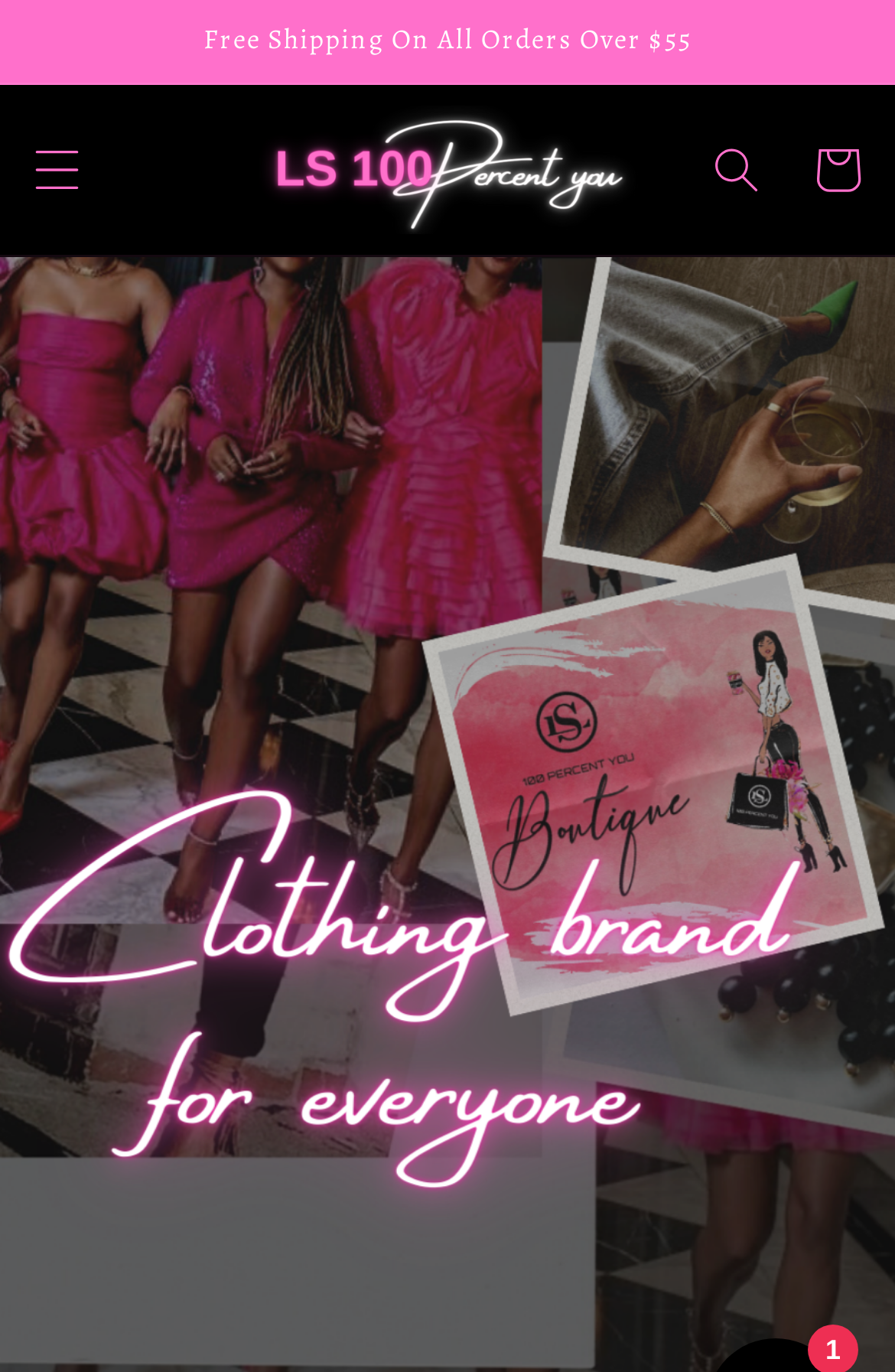Predict the bounding box for the UI component with the following description: "aria-label="Menu"".

[0.008, 0.087, 0.121, 0.16]